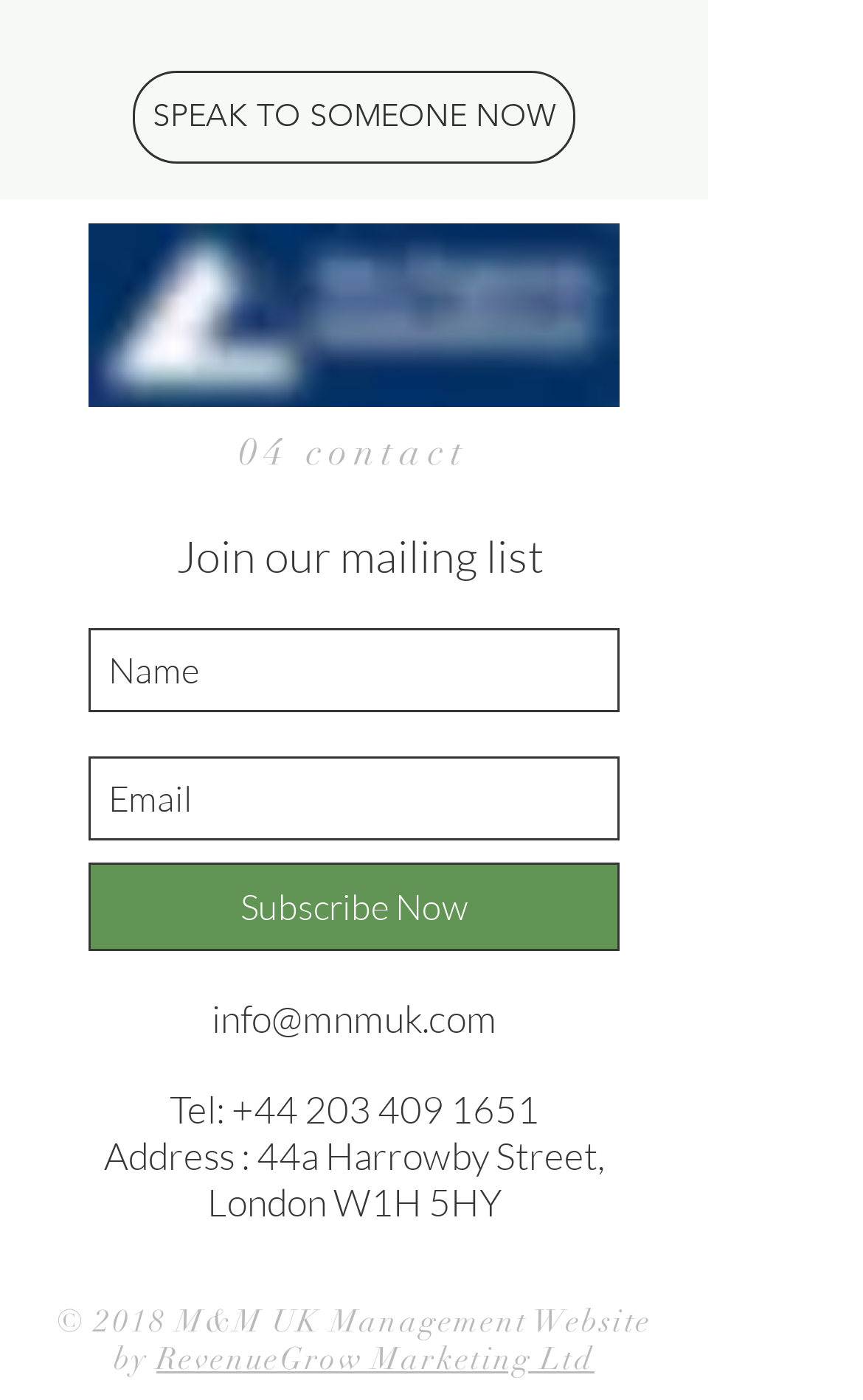What can be done in the 'Slideshow' region?
Ensure your answer is thorough and detailed.

I found the 'Slideshow' region, which contains a 'Join our mailing list' label, and input fields for 'Name' and 'Email', and a 'Subscribe Now' button, indicating that one can join the mailing list in this region.